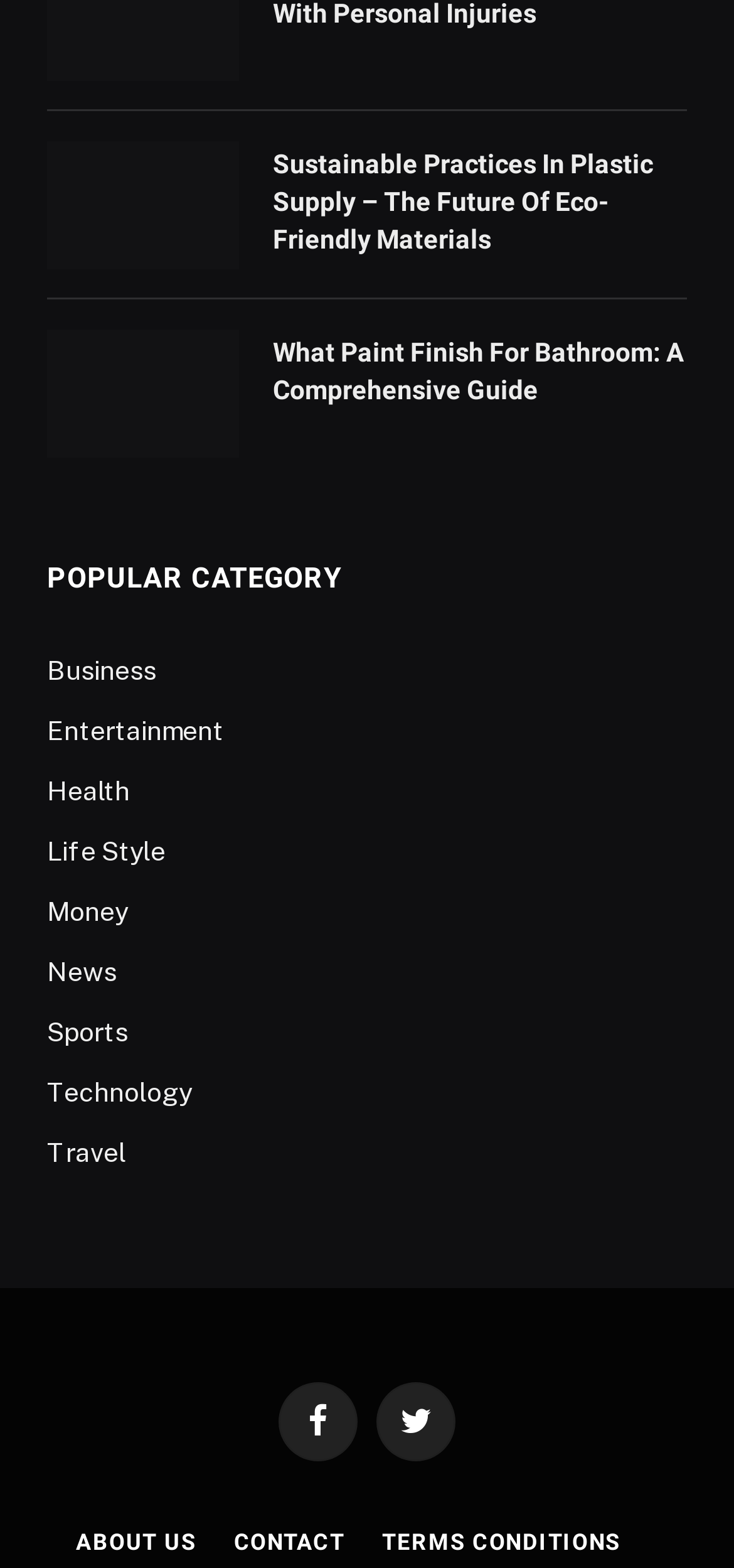Please give the bounding box coordinates of the area that should be clicked to fulfill the following instruction: "View the Business category". The coordinates should be in the format of four float numbers from 0 to 1, i.e., [left, top, right, bottom].

[0.064, 0.416, 0.213, 0.441]